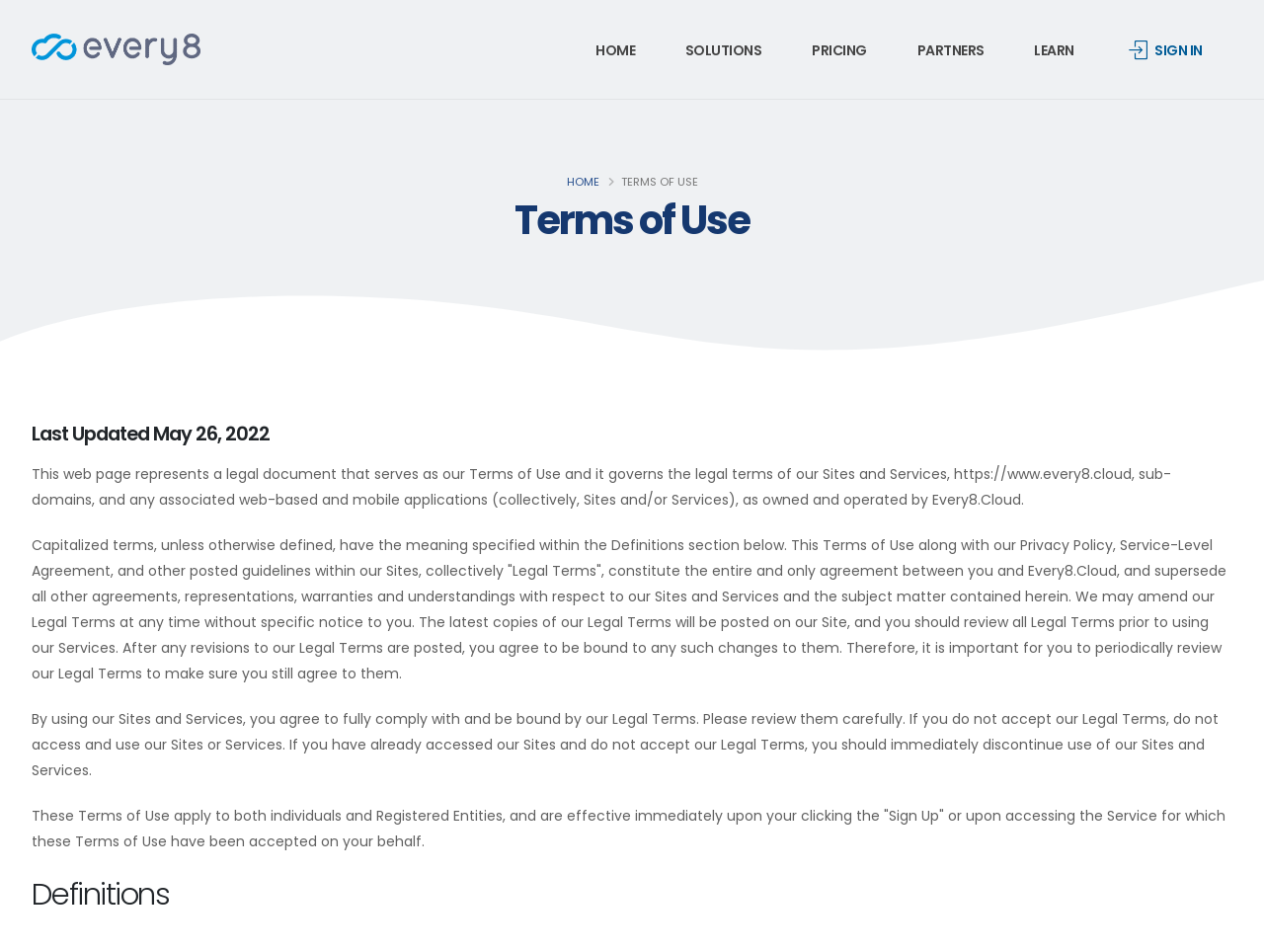What is the purpose of this webpage?
From the screenshot, provide a brief answer in one word or phrase.

Terms of Use